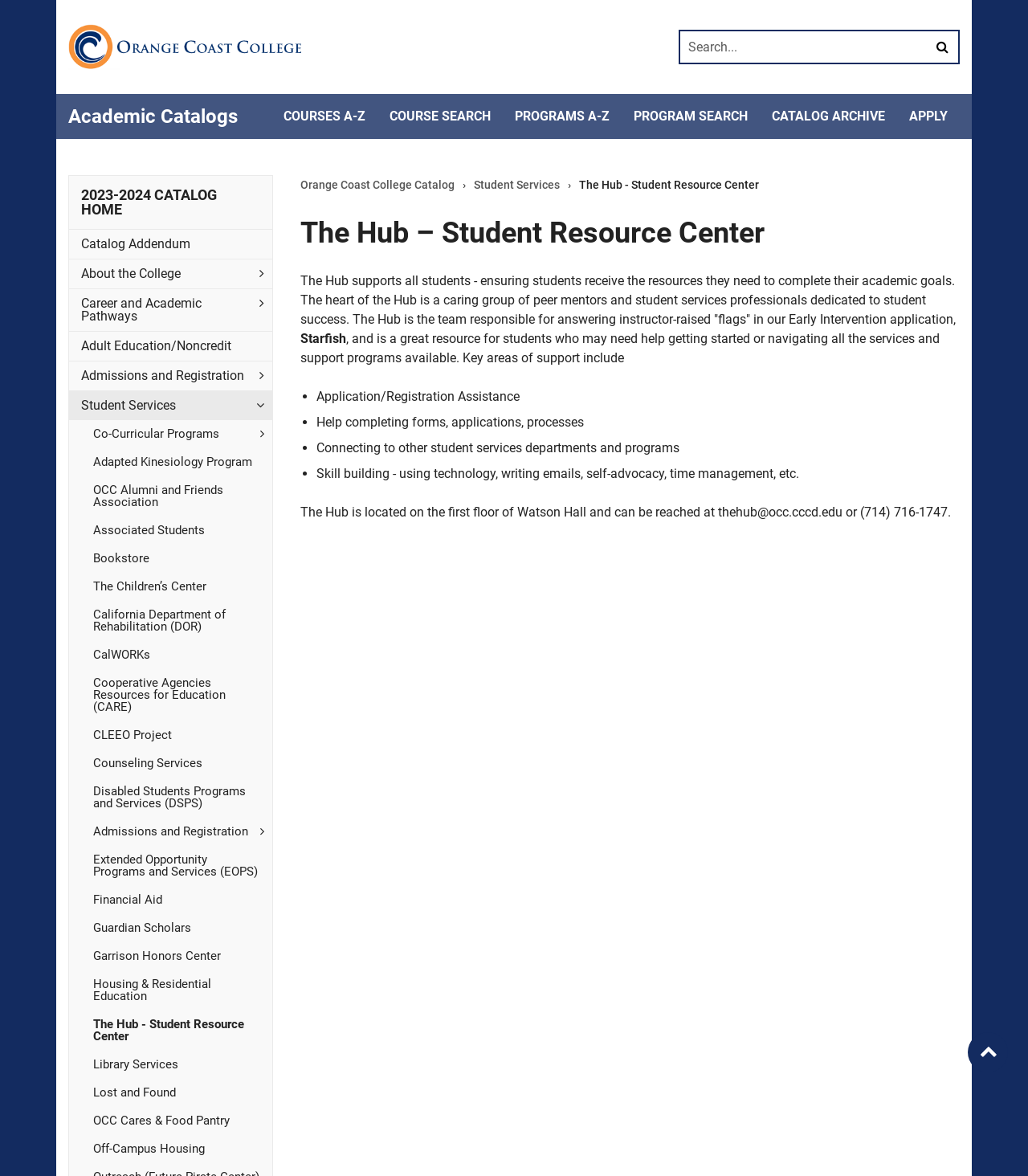Please look at the image and answer the question with a detailed explanation: What is the purpose of The Hub?

I found the answer by reading the paragraph that describes The Hub, which states that it supports all students in achieving their academic goals.